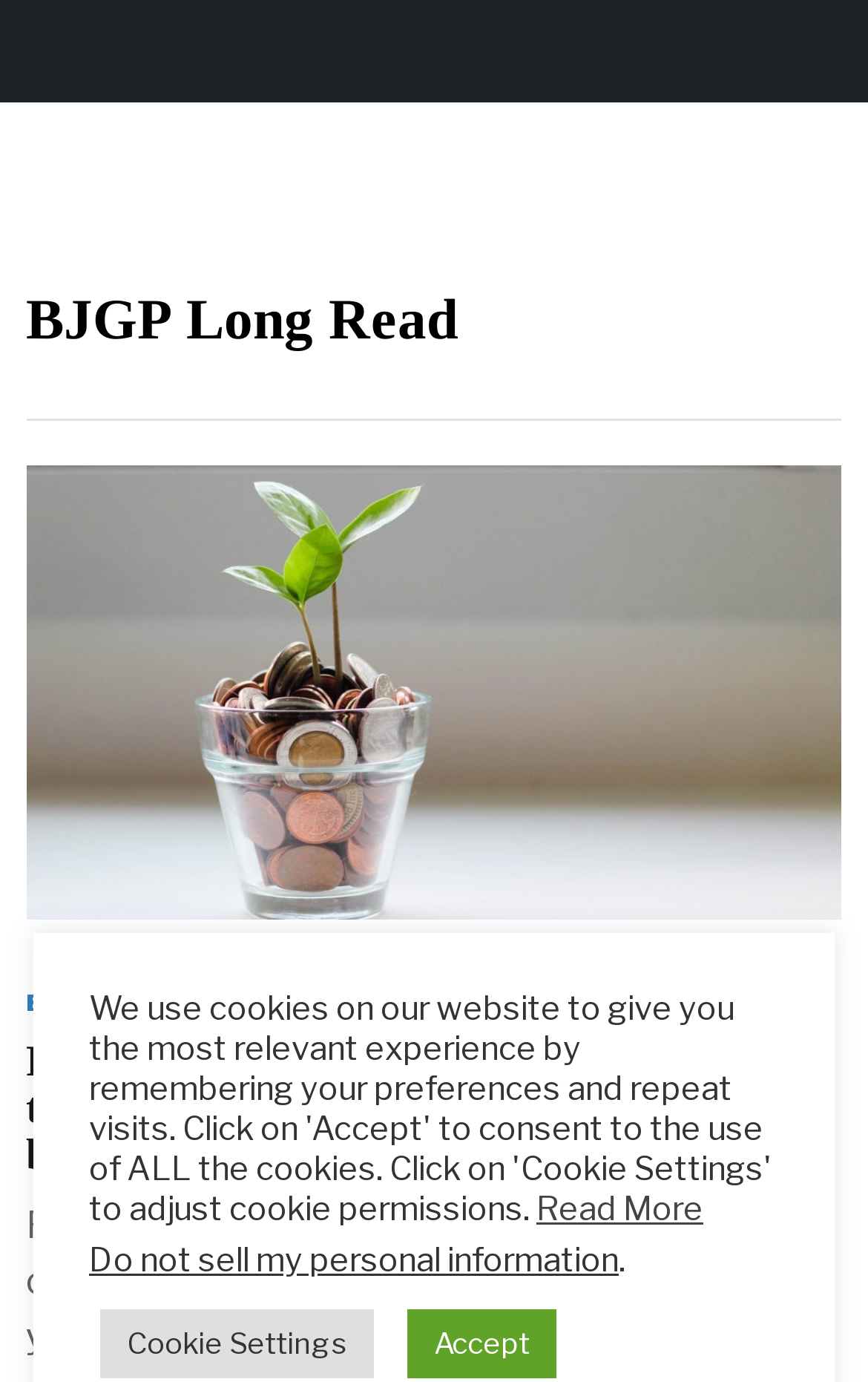Using the description: "Accept", determine the UI element's bounding box coordinates. Ensure the coordinates are in the format of four float numbers between 0 and 1, i.e., [left, top, right, bottom].

[0.469, 0.947, 0.641, 0.997]